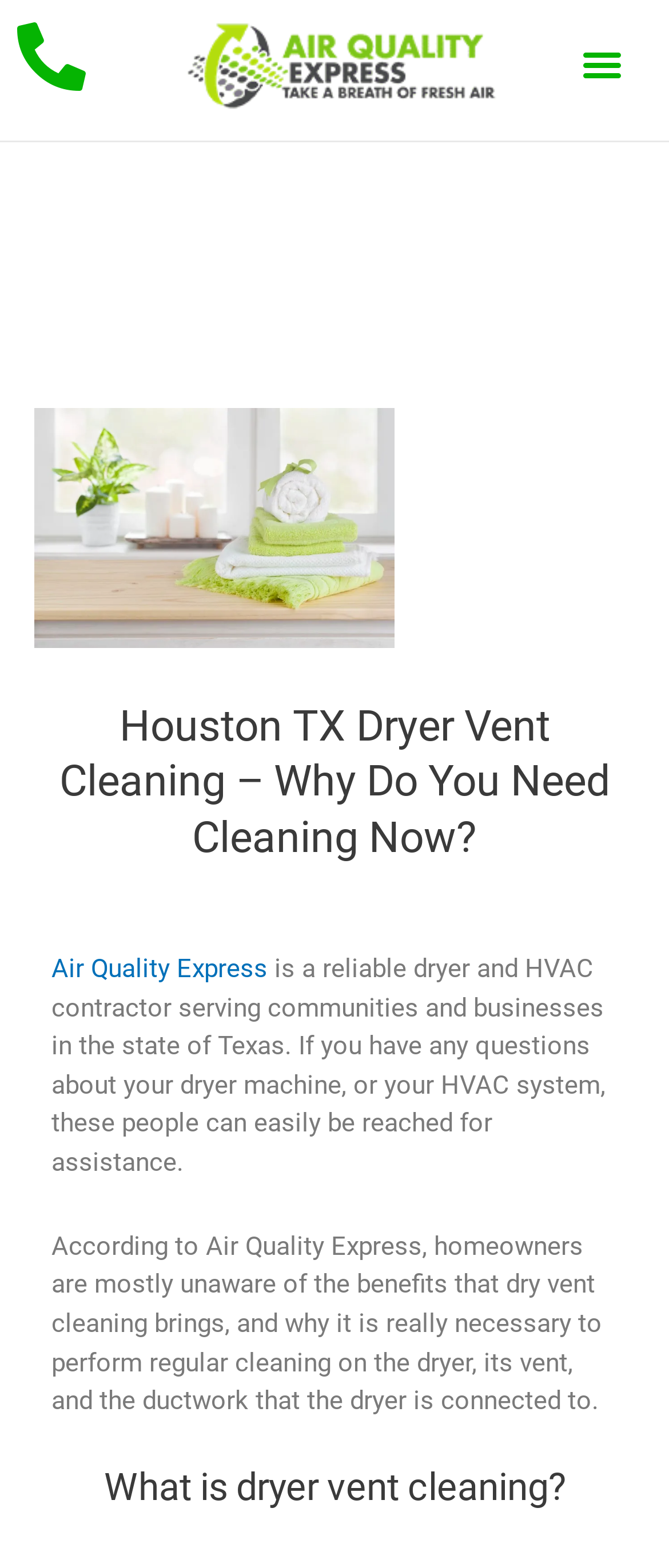Please find the bounding box for the UI component described as follows: "Menu".

[0.854, 0.022, 0.946, 0.062]